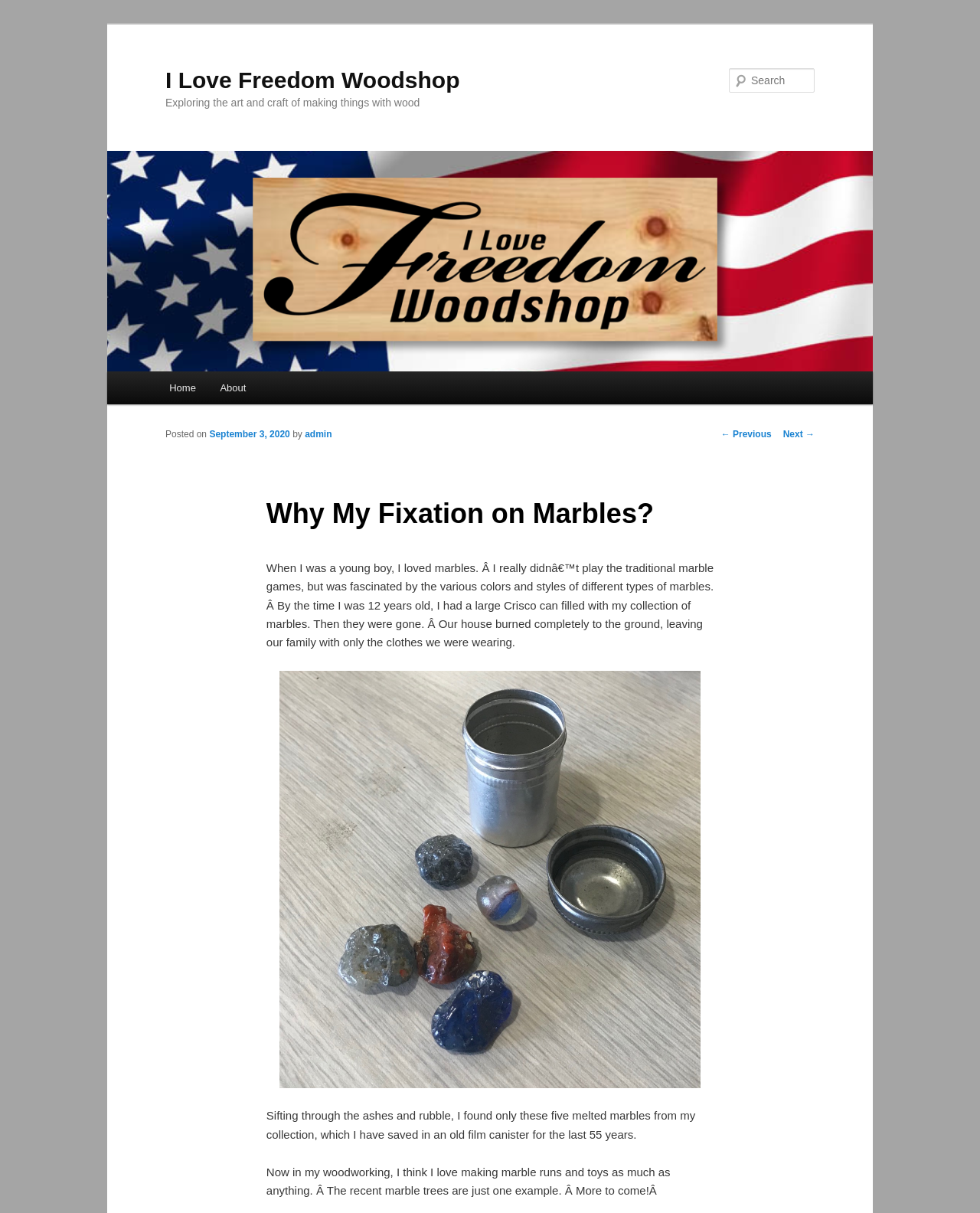Can you specify the bounding box coordinates for the region that should be clicked to fulfill this instruction: "View the 'Marbles' image".

[0.285, 0.553, 0.715, 0.897]